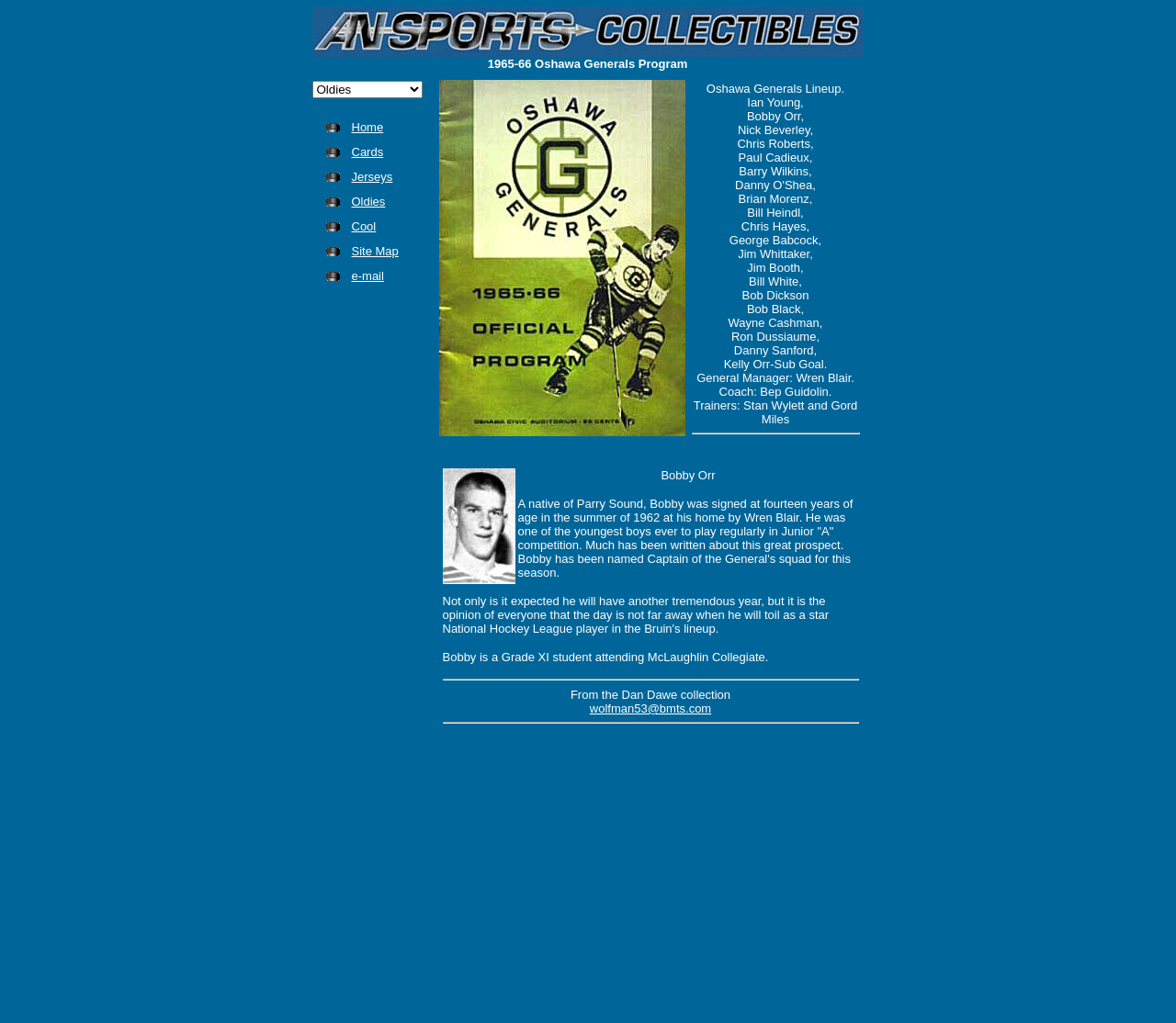Please locate the bounding box coordinates of the region I need to click to follow this instruction: "click the Home link".

[0.299, 0.116, 0.326, 0.131]